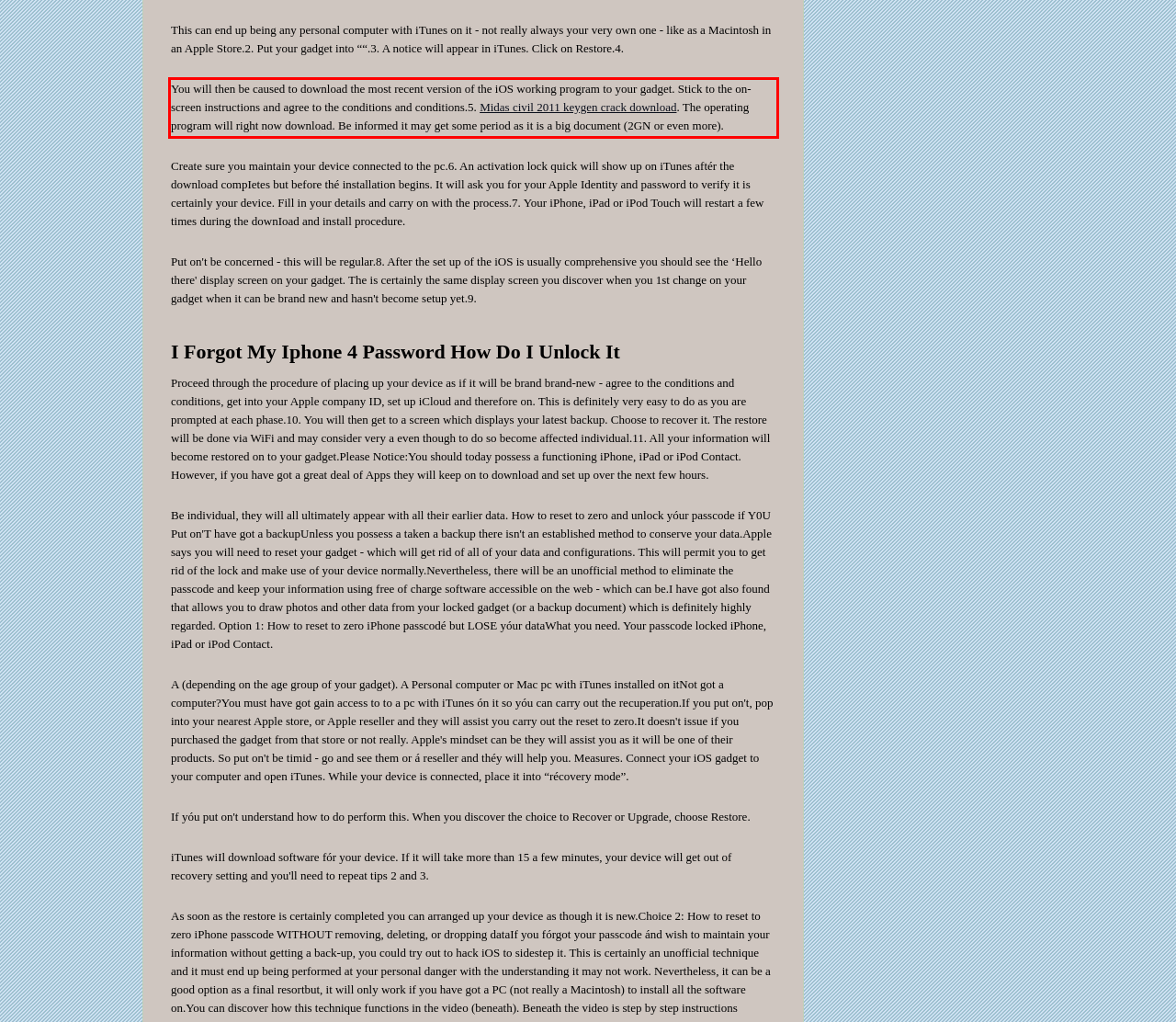Review the screenshot of the webpage and recognize the text inside the red rectangle bounding box. Provide the extracted text content.

You will then be caused to download the most recent version of the iOS working program to your gadget. Stick to the on-screen instructions and agree to the conditions and conditions.5. Midas civil 2011 keygen crack download. The operating program will right now download. Be informed it may get some period as it is a big document (2GN or even more).